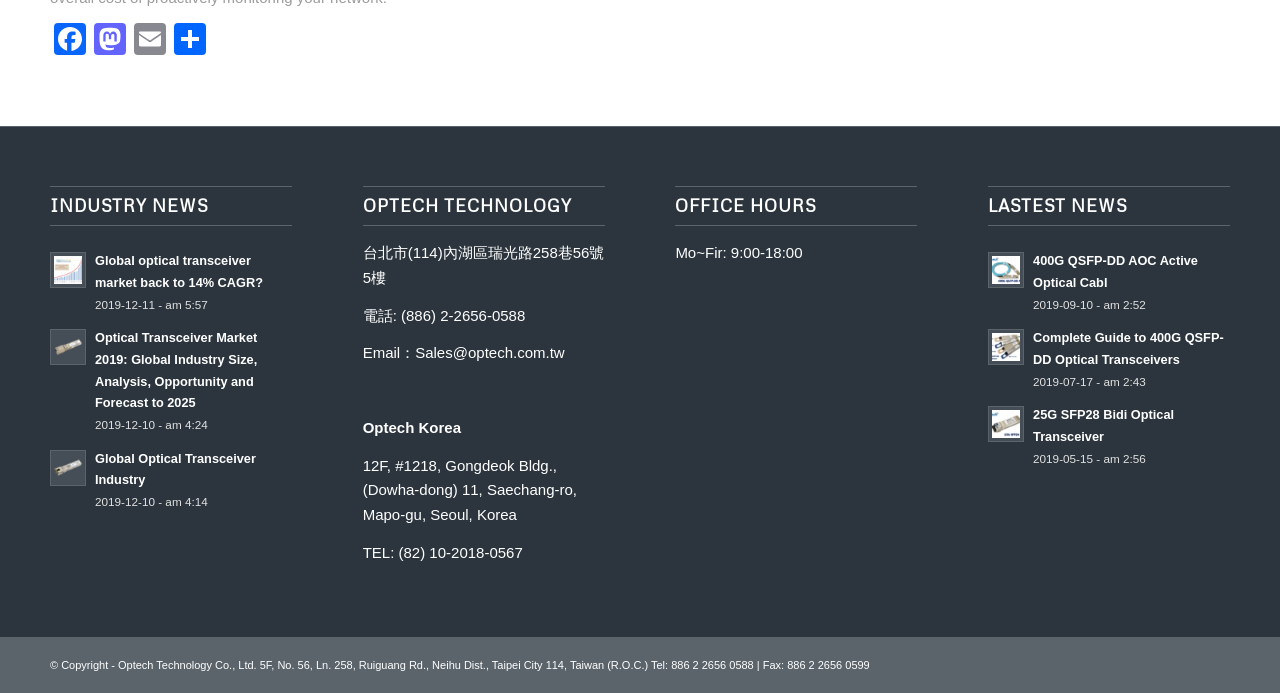Carefully examine the image and provide an in-depth answer to the question: What is the company's address in Taipei?

I found the company's address in Taipei by looking at the 'OPTECH TECHNOLOGY' section, where it is written in Chinese characters.